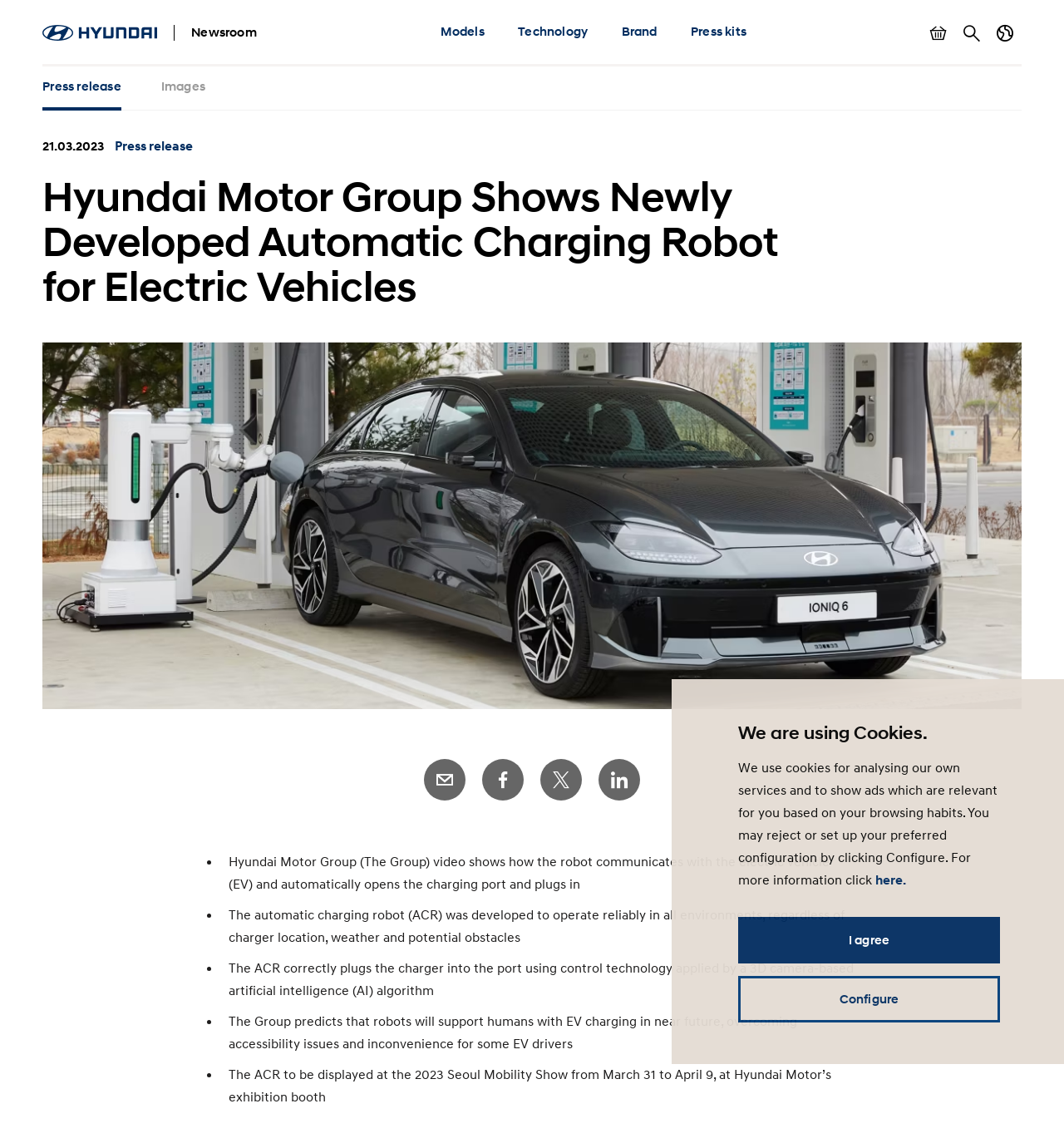What is the title or heading displayed on the webpage?

Hyundai Motor Group Shows Newly Developed Automatic Charging Robot for Electric Vehicles